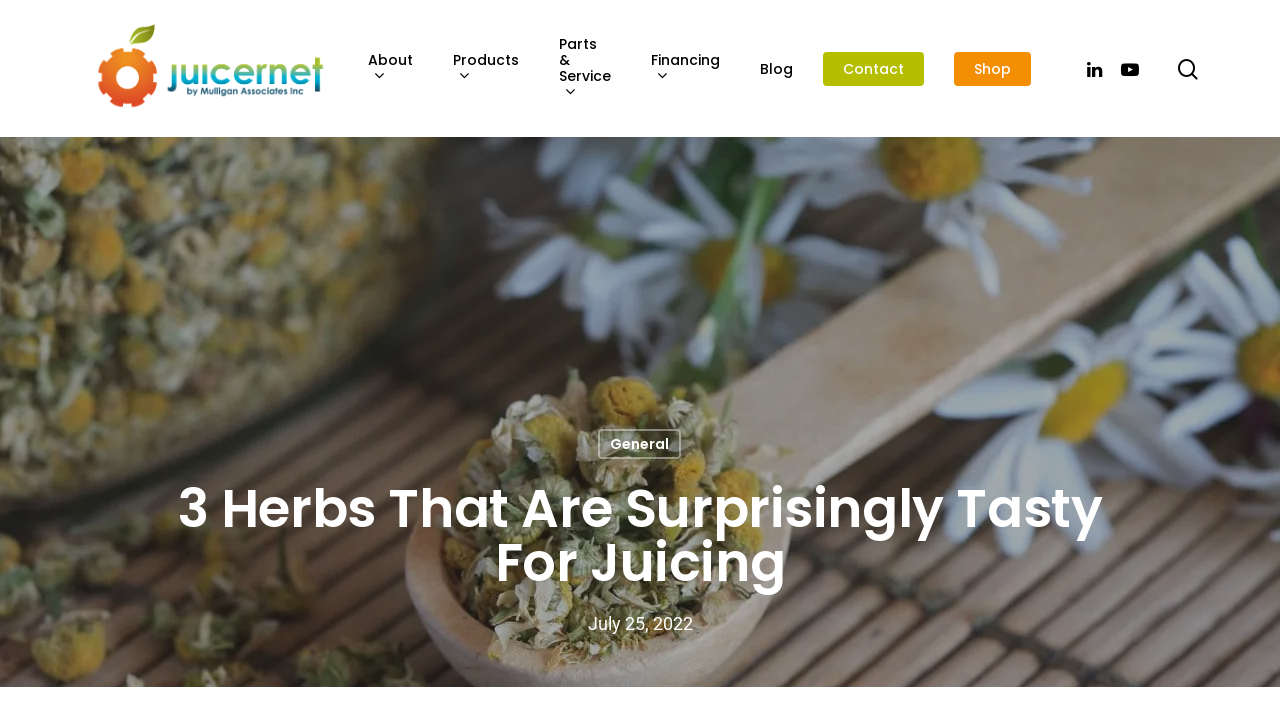Provide the bounding box coordinates for the specified HTML element described in this description: "parent_node: About Juicernet". The coordinates should be four float numbers ranging from 0 to 1, in the format [left, top, right, bottom].

[0.943, 0.677, 0.969, 0.724]